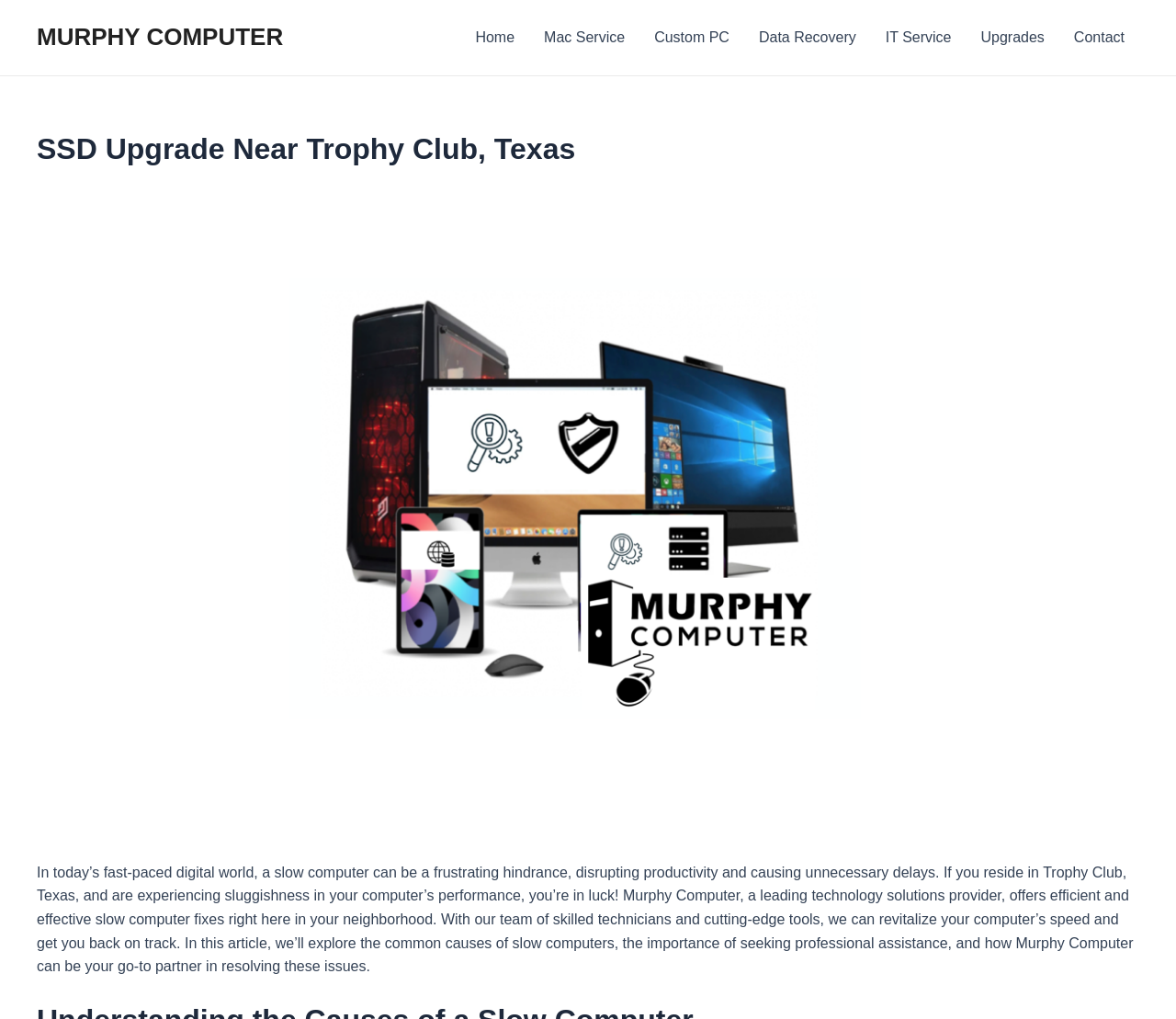What is the location mentioned on the webpage?
Based on the image, respond with a single word or phrase.

Trophy Club, Texas